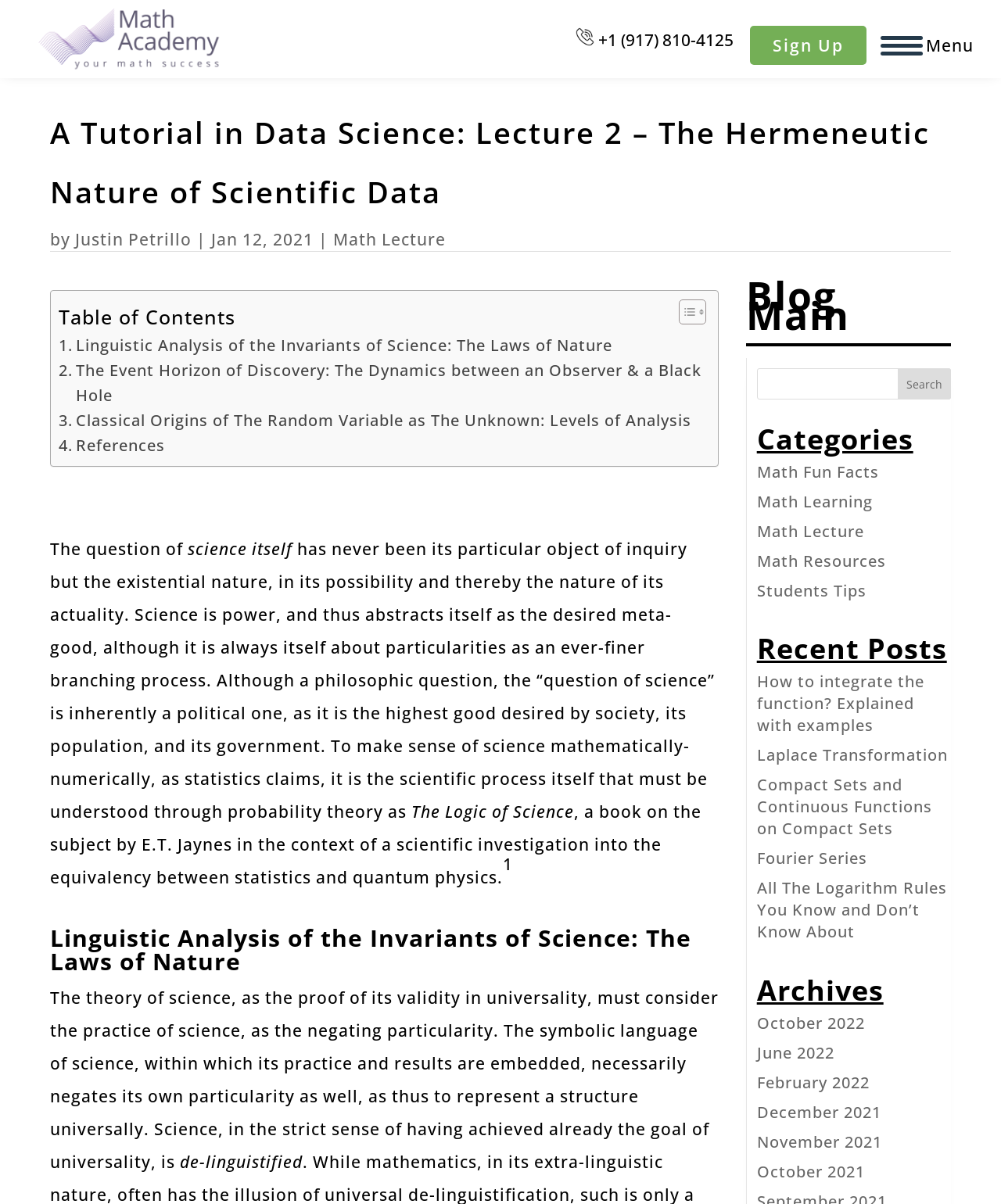Look at the image and give a detailed response to the following question: What is the title of the lecture?

The title of the lecture can be found at the top of the webpage, in a large font size, and it is also the main heading of the webpage.